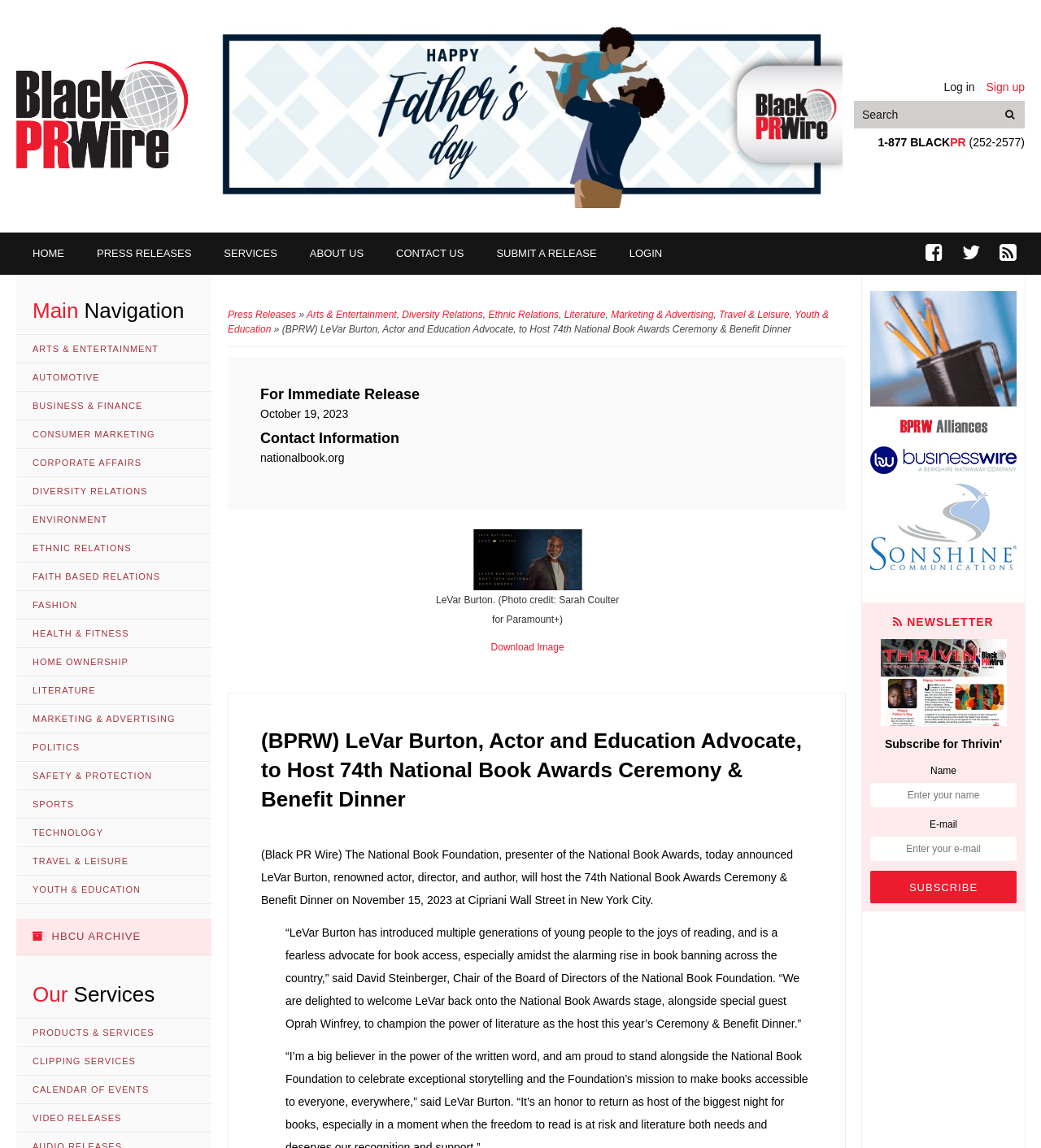Can you find the bounding box coordinates for the element that needs to be clicked to execute this instruction: "log in"? The coordinates should be given as four float numbers between 0 and 1, i.e., [left, top, right, bottom].

[0.907, 0.067, 0.936, 0.084]